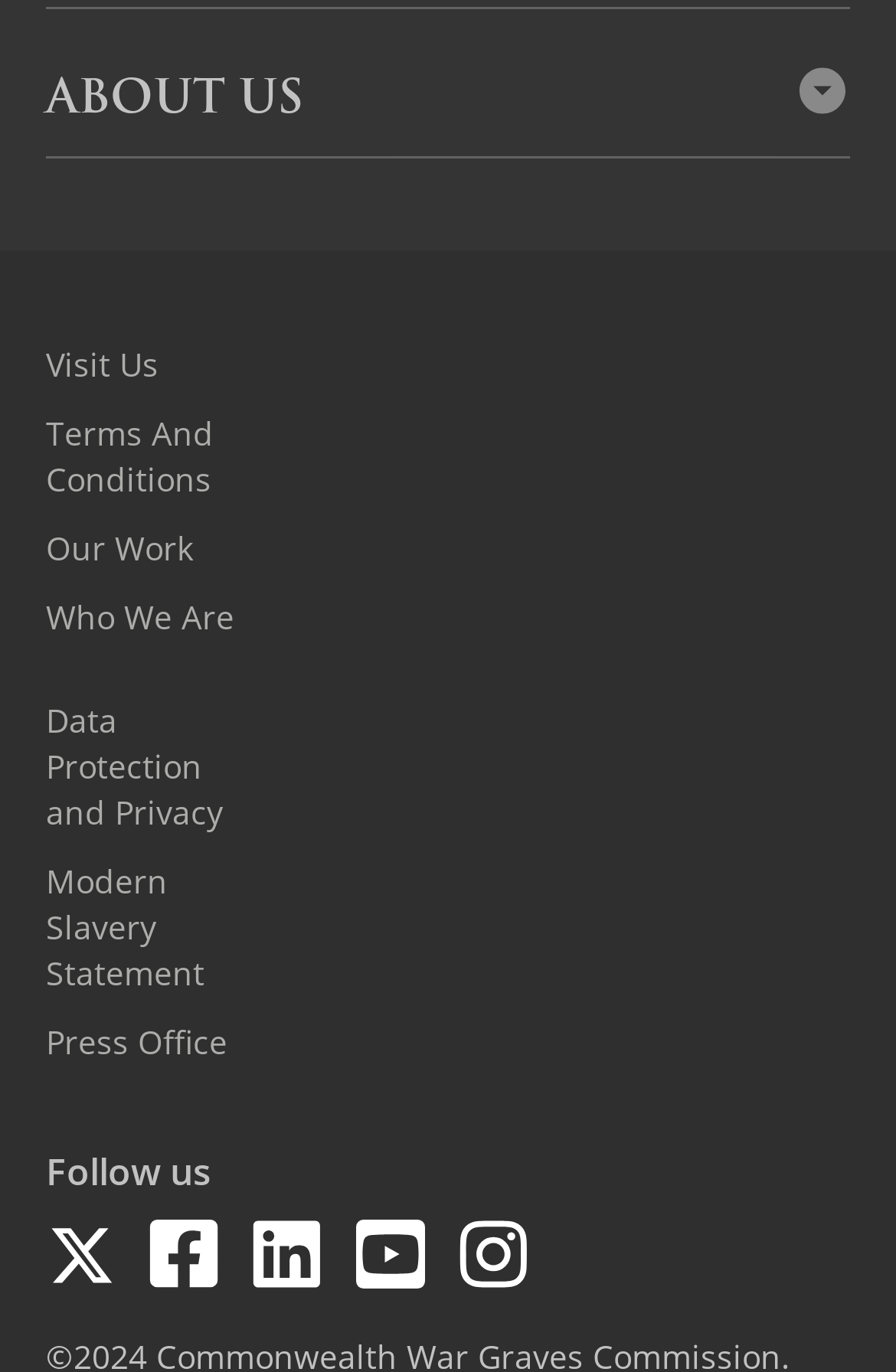Respond to the question below with a concise word or phrase:
What is the name of the section that contains 'Caring for Our Sites' and 'Public Engagement'?

OUR WORK